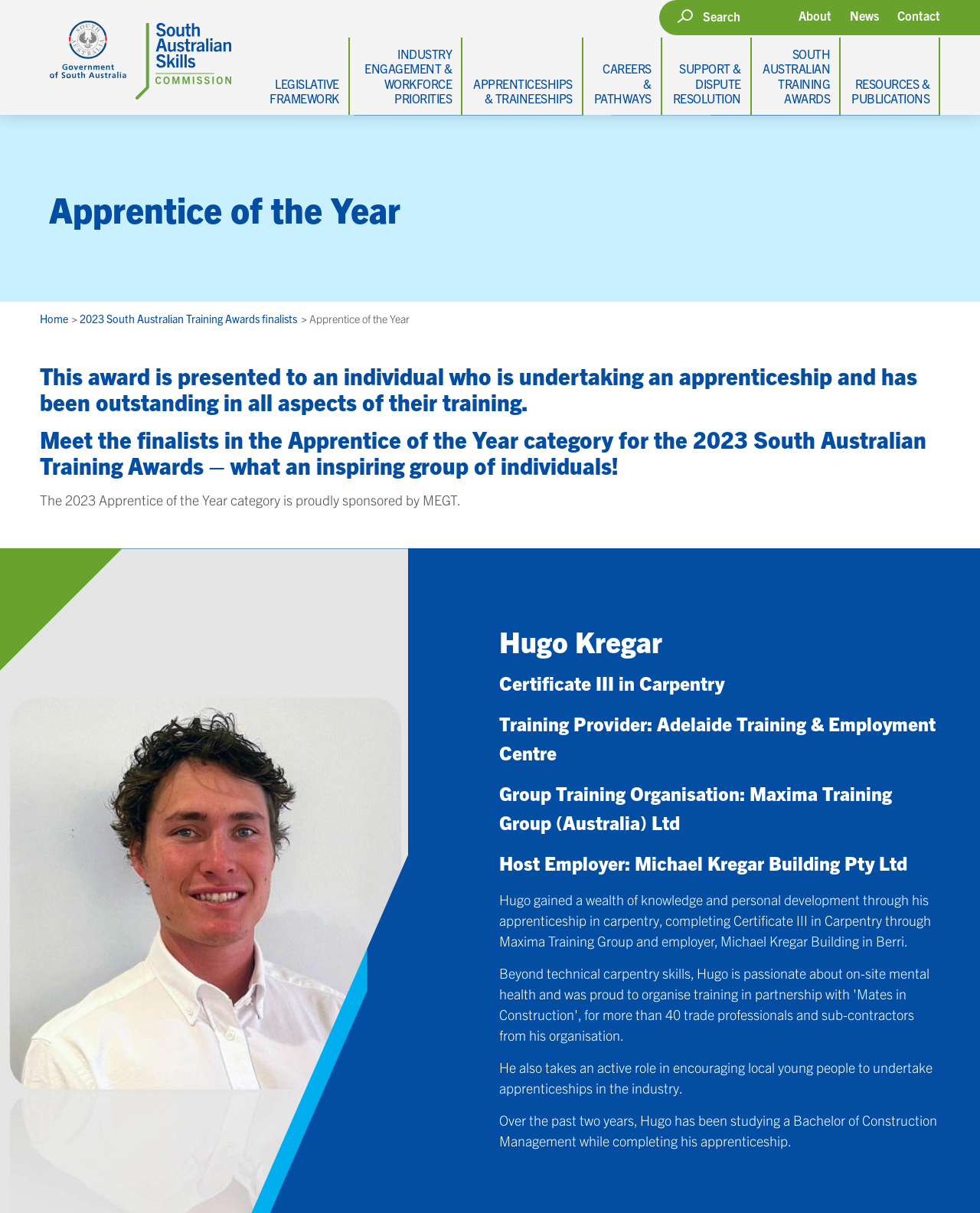Identify and provide the main heading of the webpage.

Apprentice of the Year